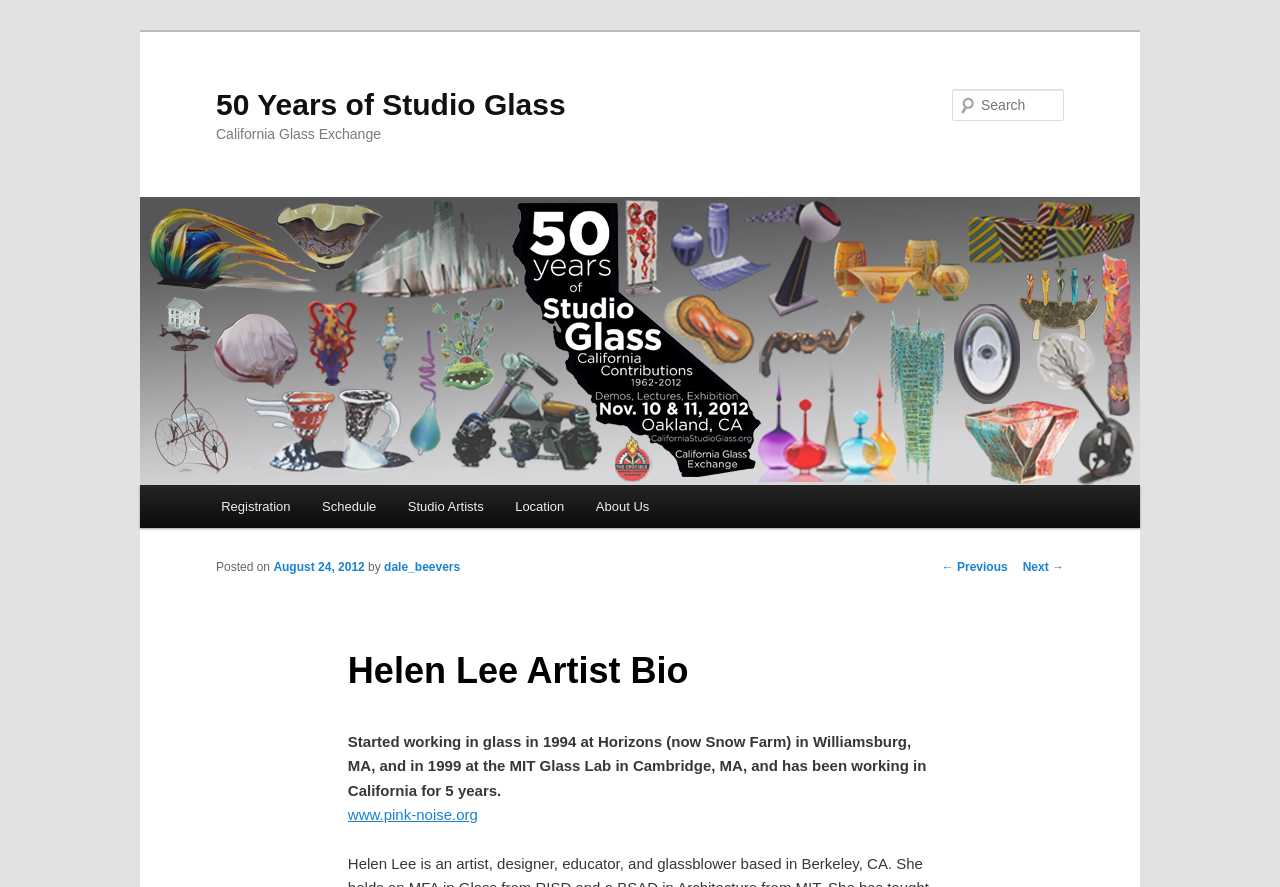Please specify the coordinates of the bounding box for the element that should be clicked to carry out this instruction: "Read Helen Lee Artist Bio". The coordinates must be four float numbers between 0 and 1, formatted as [left, top, right, bottom].

[0.272, 0.712, 0.728, 0.795]